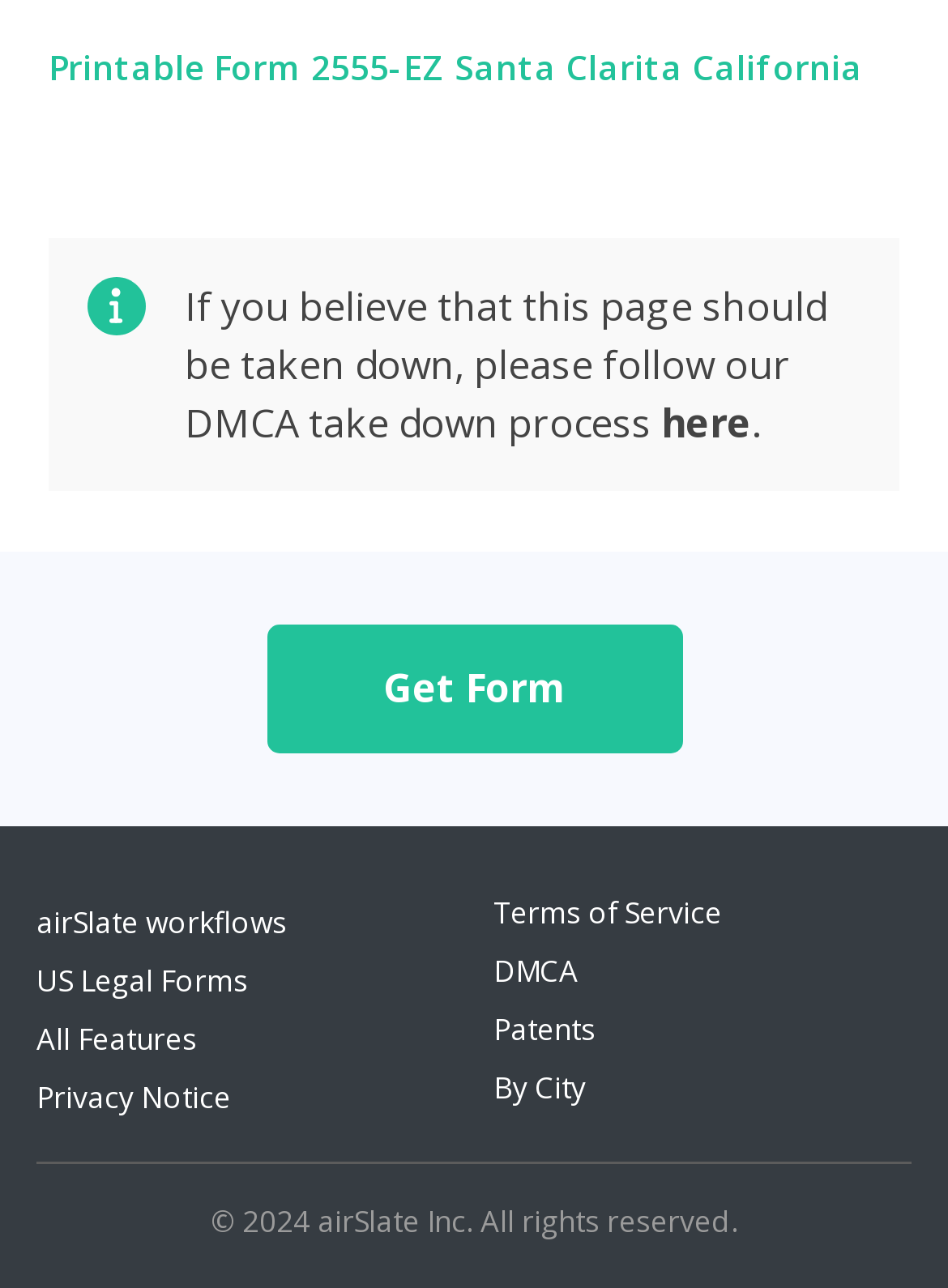Extract the bounding box coordinates for the UI element described by the text: "Contact Us". The coordinates should be in the form of [left, top, right, bottom] with values between 0 and 1.

None